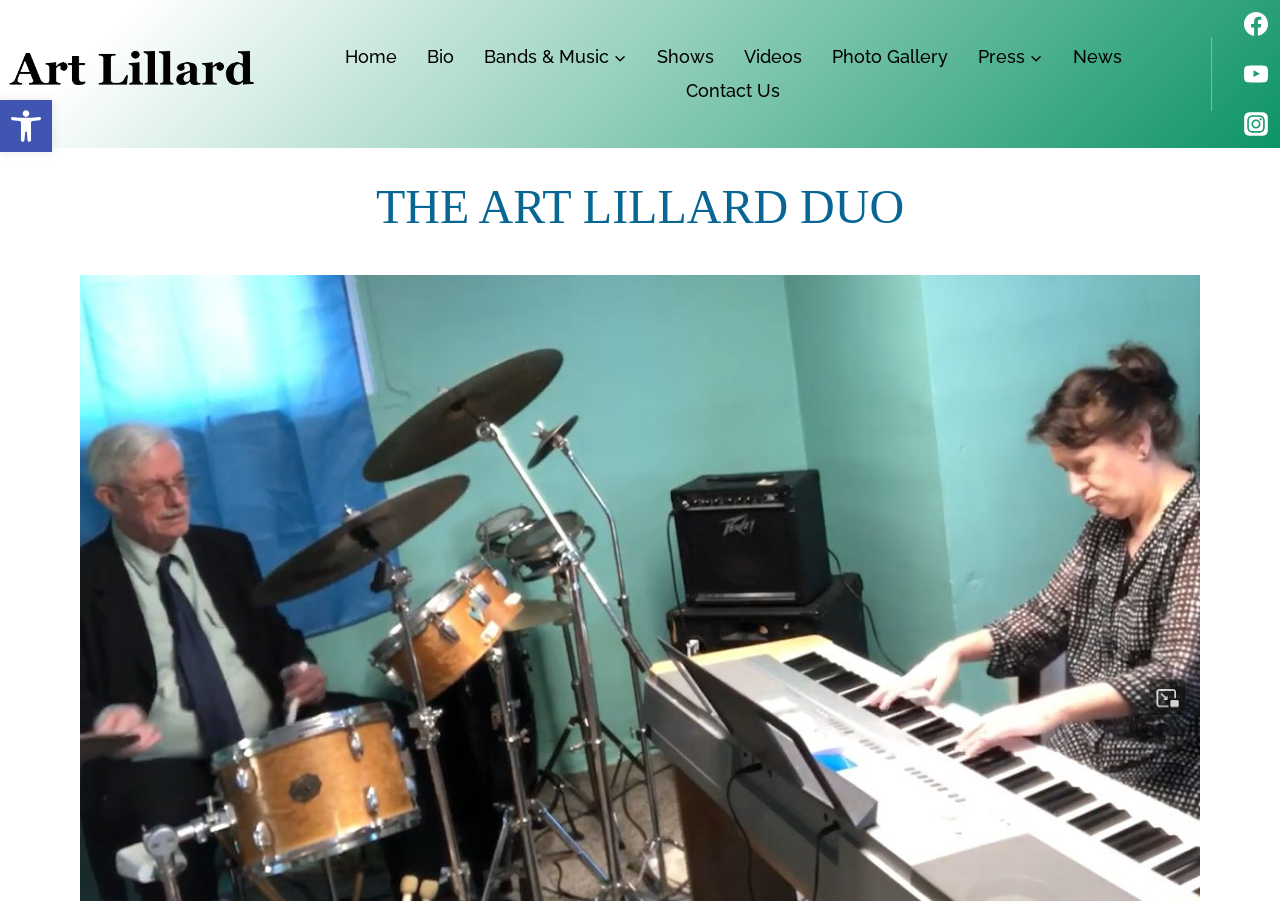What is the main attraction of this webpage?
Look at the image and respond with a single word or a short phrase.

The Art Lillard Duo